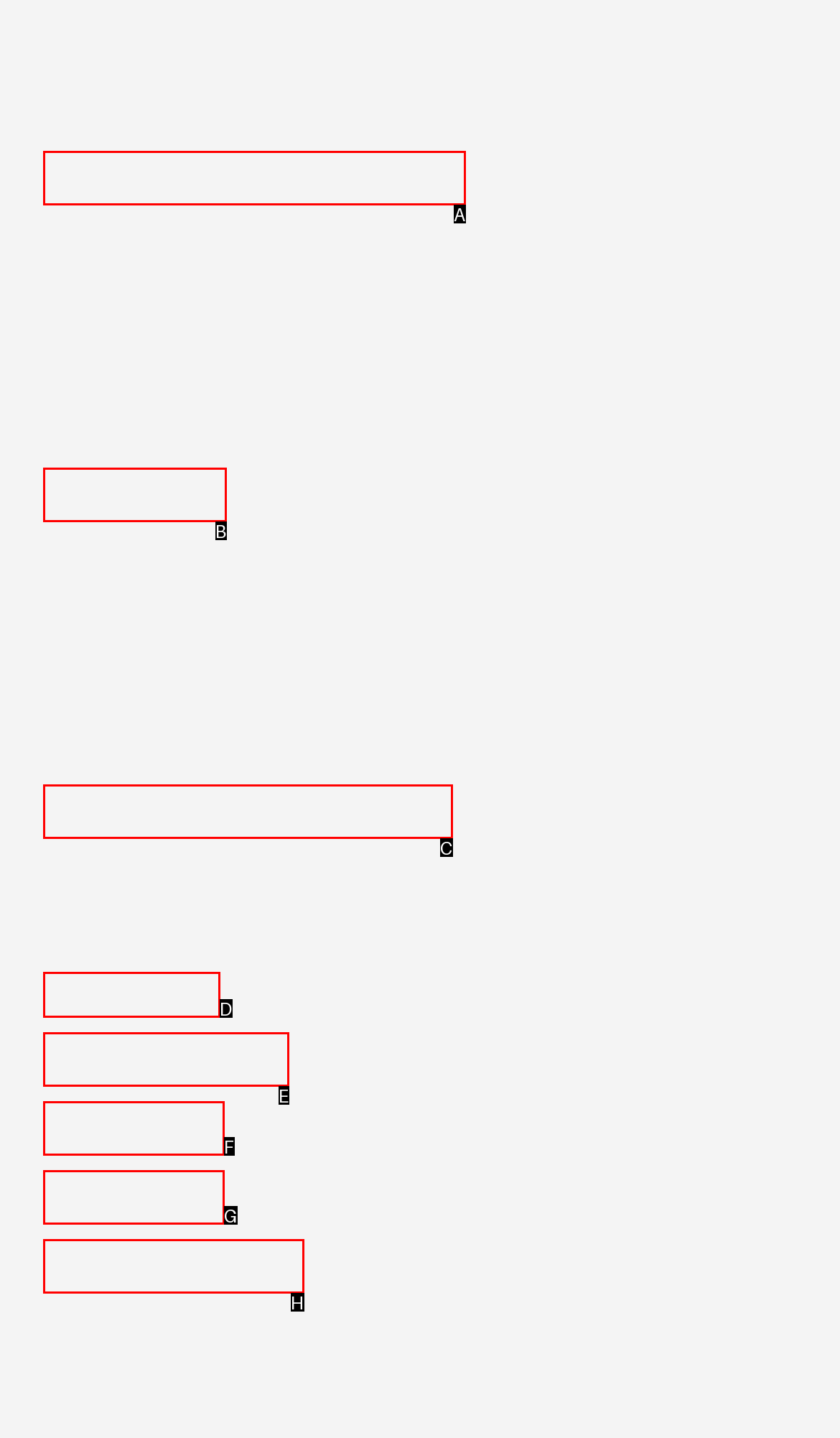Identify the letter of the UI element that fits the description: About Us
Respond with the letter of the option directly.

D